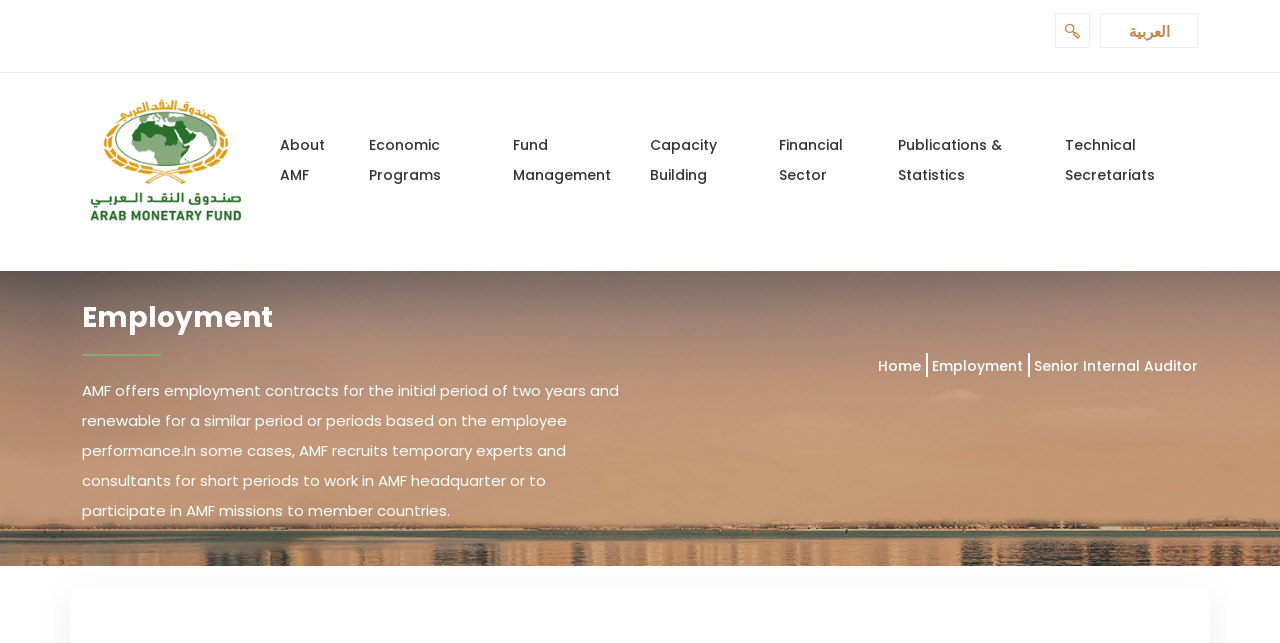Please identify the bounding box coordinates of the area that needs to be clicked to fulfill the following instruction: "Click the Home link."

[0.686, 0.546, 0.725, 0.592]